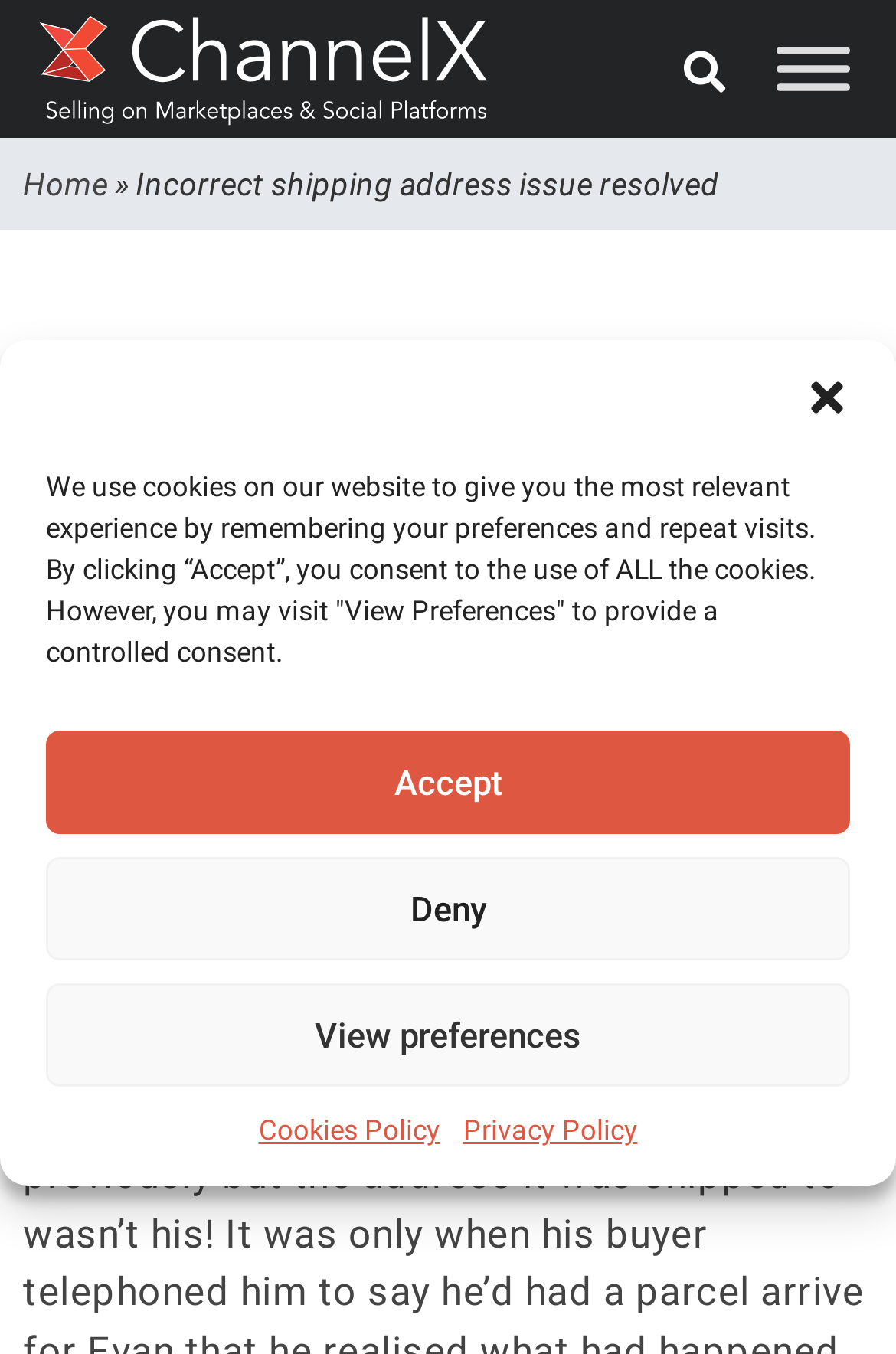Please give a succinct answer to the question in one word or phrase:
What is the date of the article?

1 Oct 2007